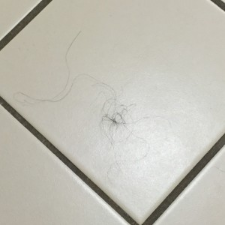What is the surface of the floor made of?
Look at the image and respond to the question as thoroughly as possible.

The caption specifically mentions that the hair is resting on a white tiled floor, and further describes the tiles as having a clean but minimally textured surface, which suggests that the floor is made of ceramic tiles.